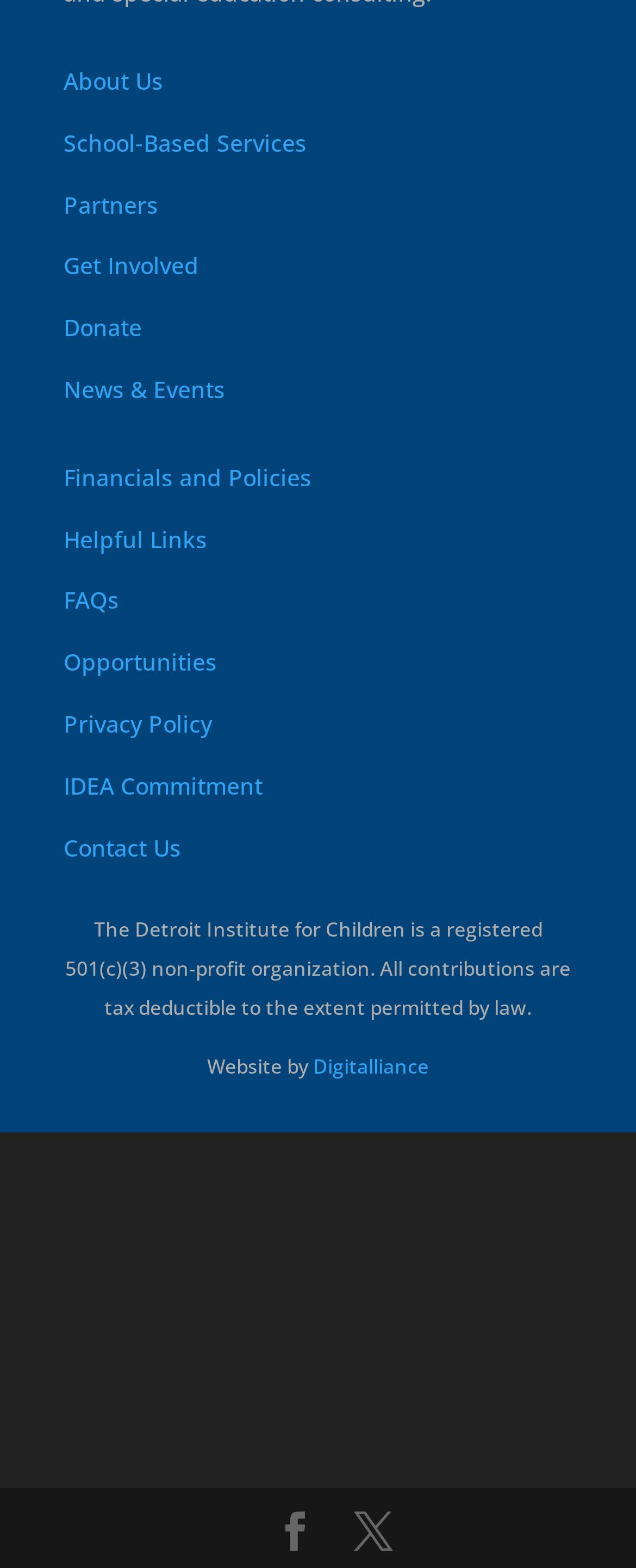What type of organization is the Detroit Institute for Children?
Give a single word or phrase as your answer by examining the image.

Non-profit